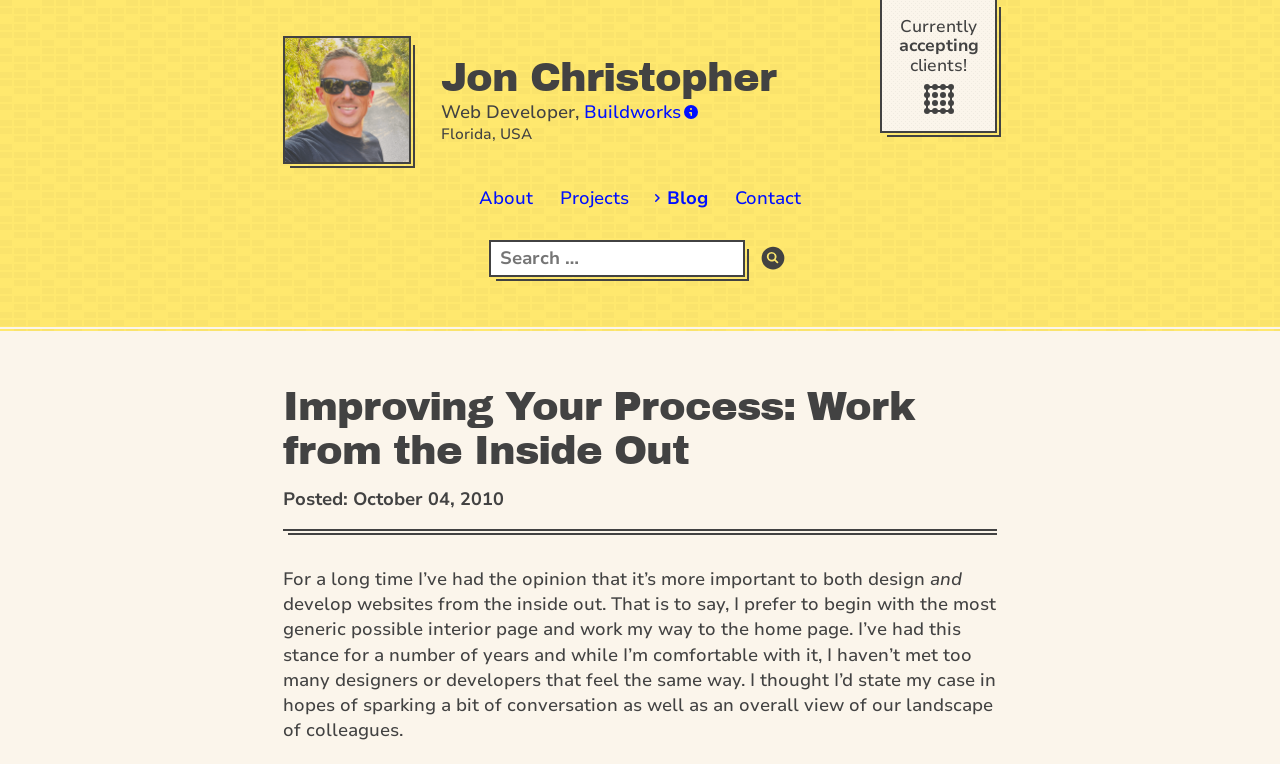Identify the bounding box coordinates for the region of the element that should be clicked to carry out the instruction: "Contact Jon Christopher". The bounding box coordinates should be four float numbers between 0 and 1, i.e., [left, top, right, bottom].

[0.567, 0.242, 0.633, 0.278]